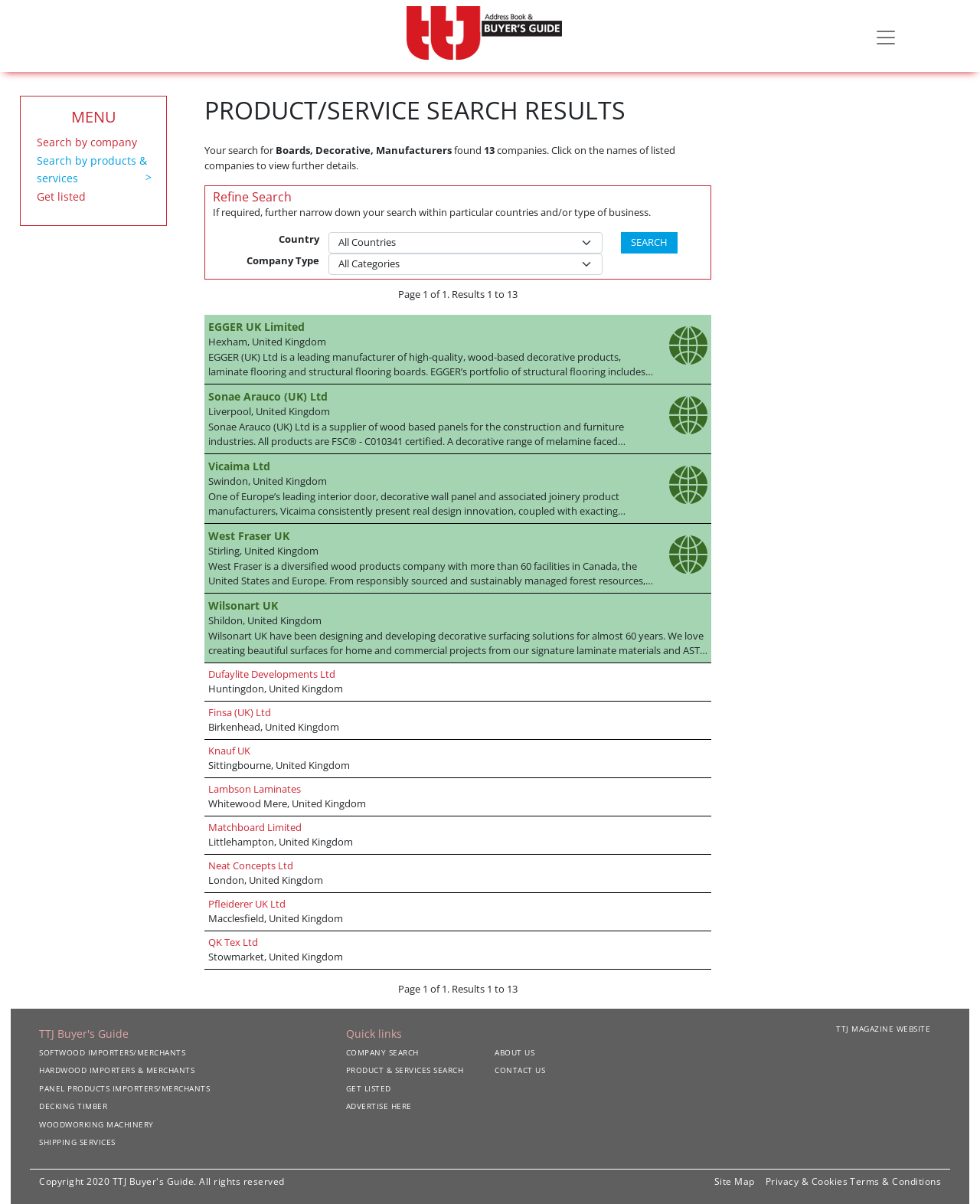What is the position of the 'MENU' heading?
Examine the screenshot and reply with a single word or phrase.

Top left